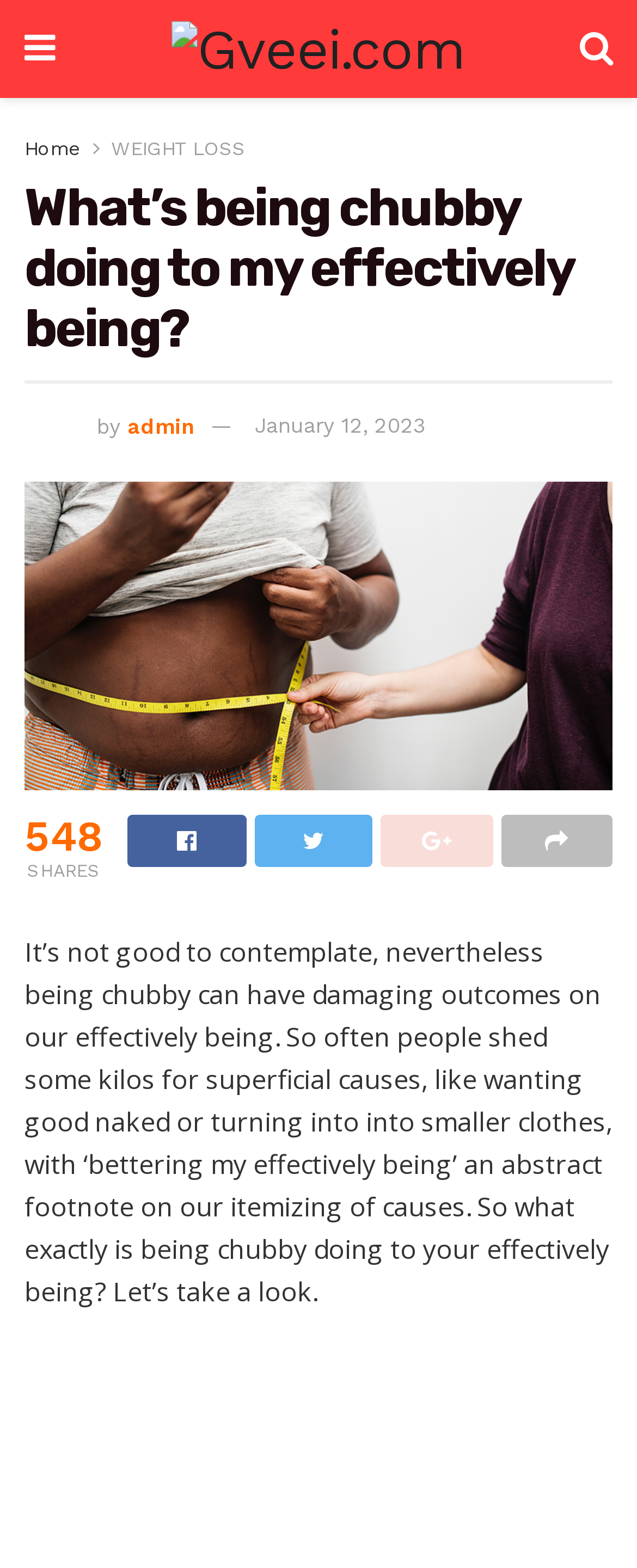What is the website's name?
Provide a fully detailed and comprehensive answer to the question.

The website's name can be found in the top-left corner of the webpage, where it is written as 'Gveei.com' in a link element.